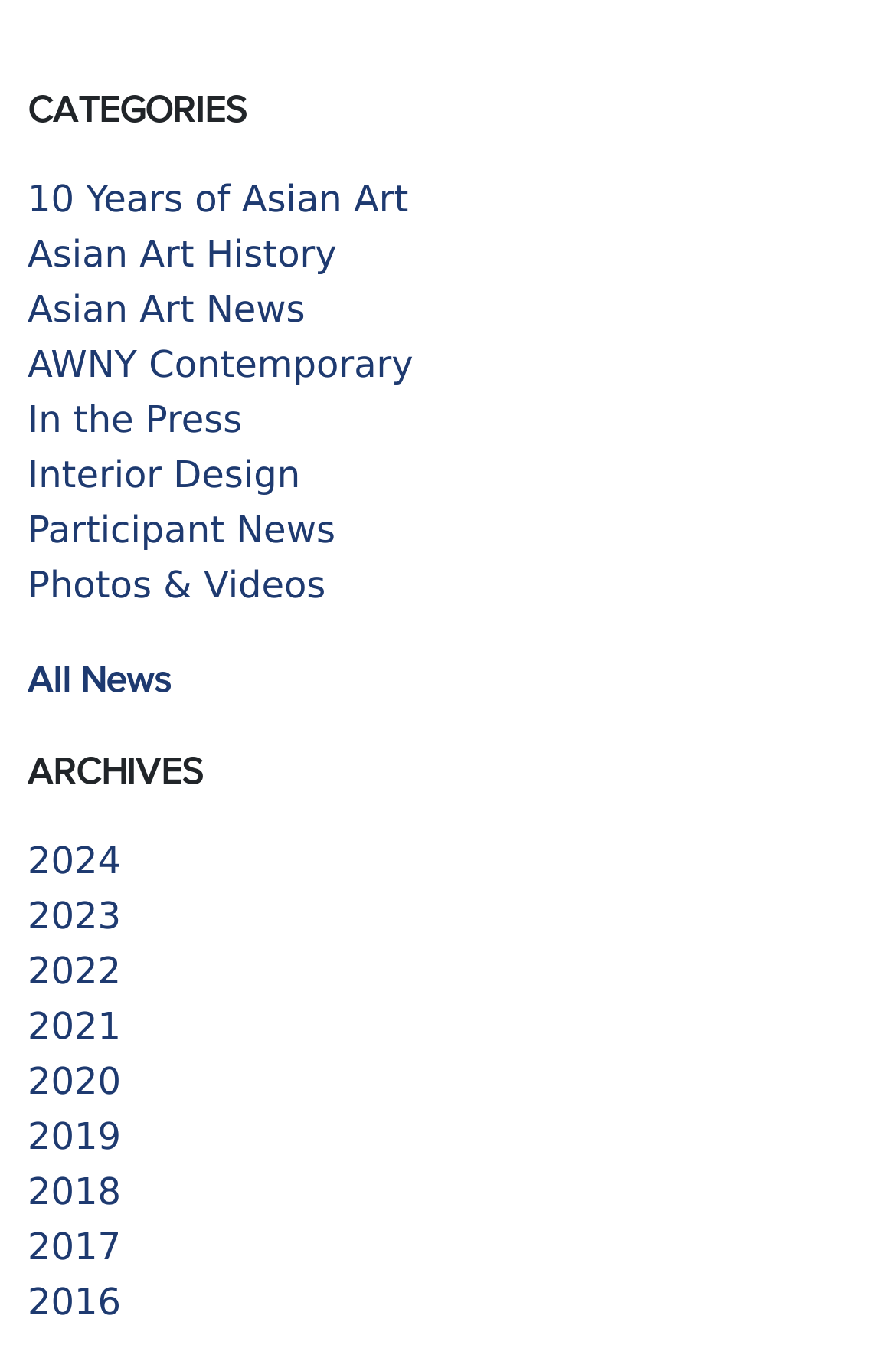Find the bounding box coordinates for the element that must be clicked to complete the instruction: "browse Asian Art History". The coordinates should be four float numbers between 0 and 1, indicated as [left, top, right, bottom].

[0.031, 0.172, 0.376, 0.205]